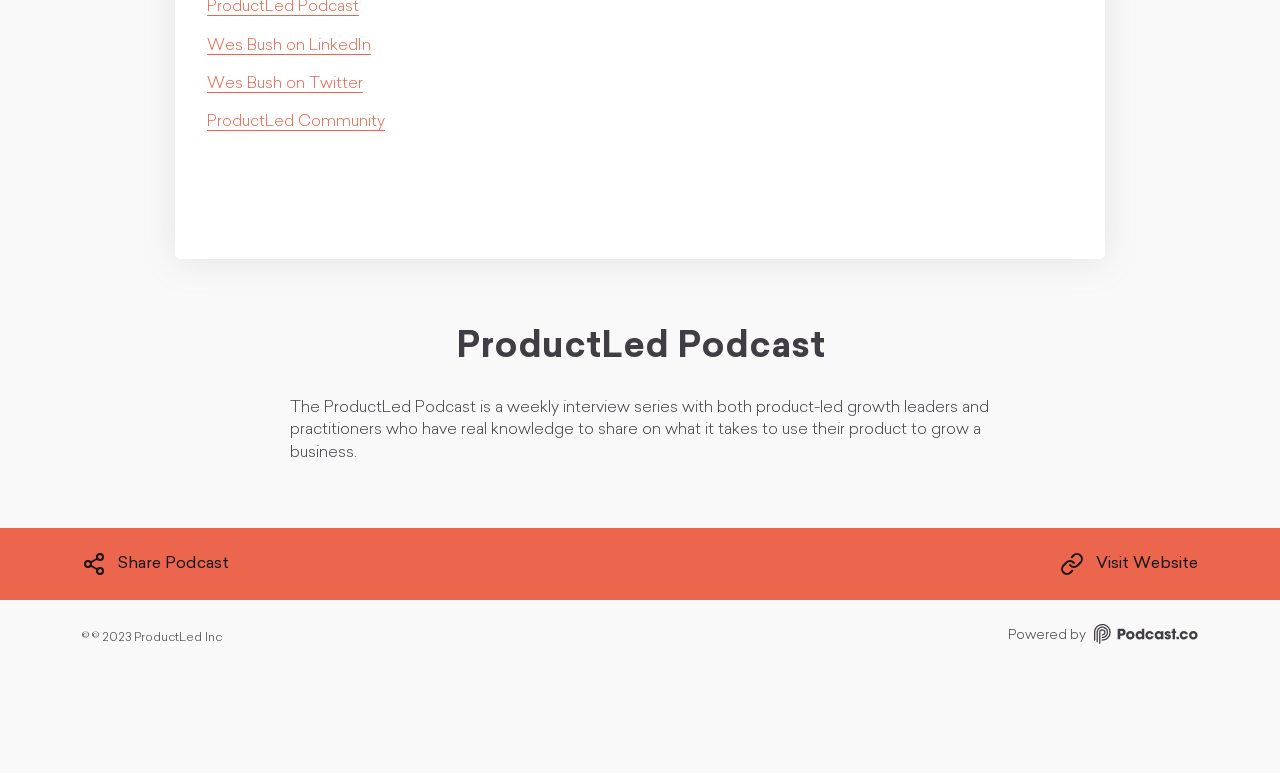What is the name of the company powering the podcast?
Please provide a full and detailed response to the question.

The name of the company powering the podcast can be found in the footer section of the webpage, which is 'Powered by Podcast.co'.